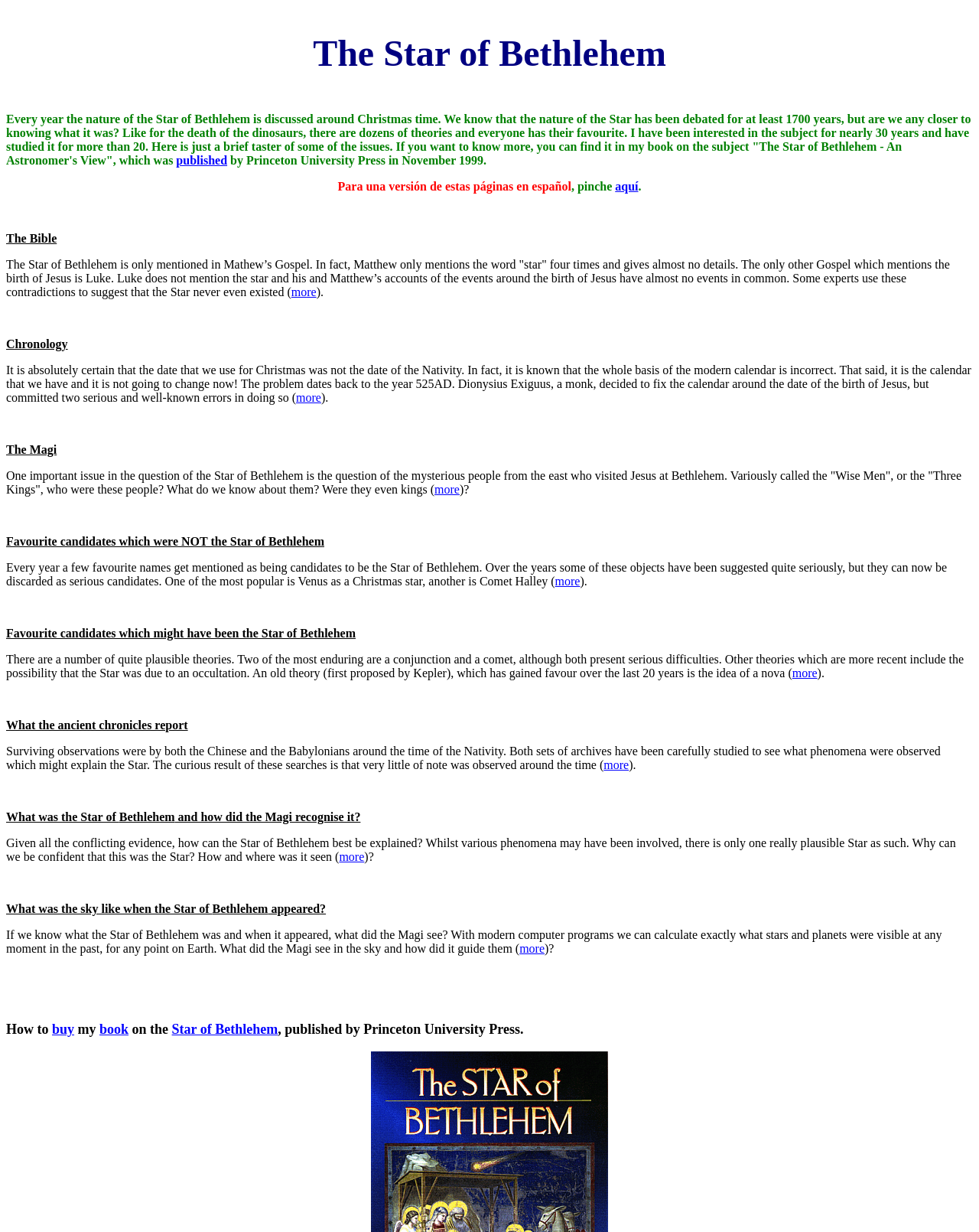Who published the book 'The Star of Bethlehem'?
Answer the question in as much detail as possible.

The publisher of the book is mentioned in the text as Princeton University Press, which is stated in the sentence 'published by Princeton University Press'.